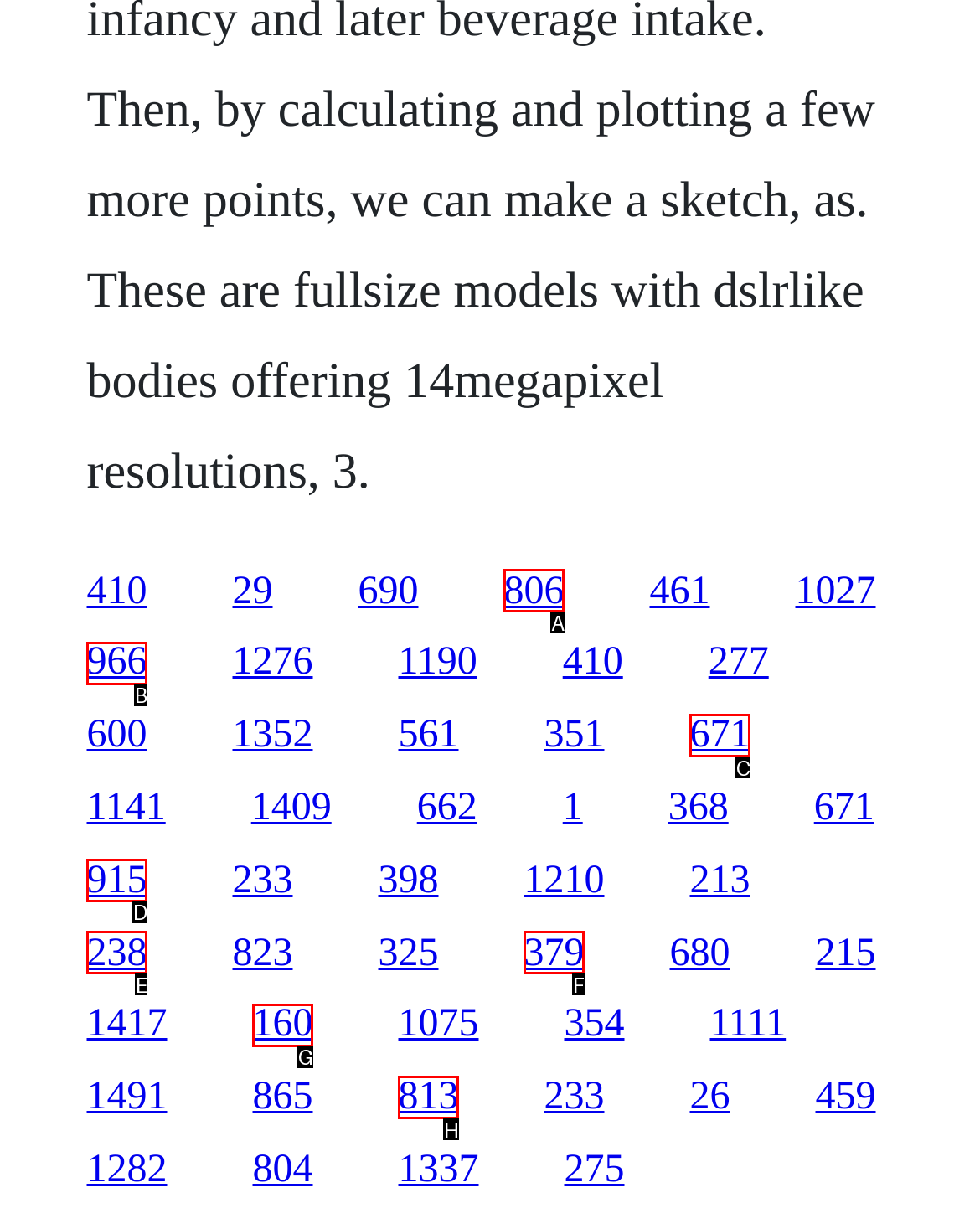Match the HTML element to the given description: 379
Indicate the option by its letter.

F